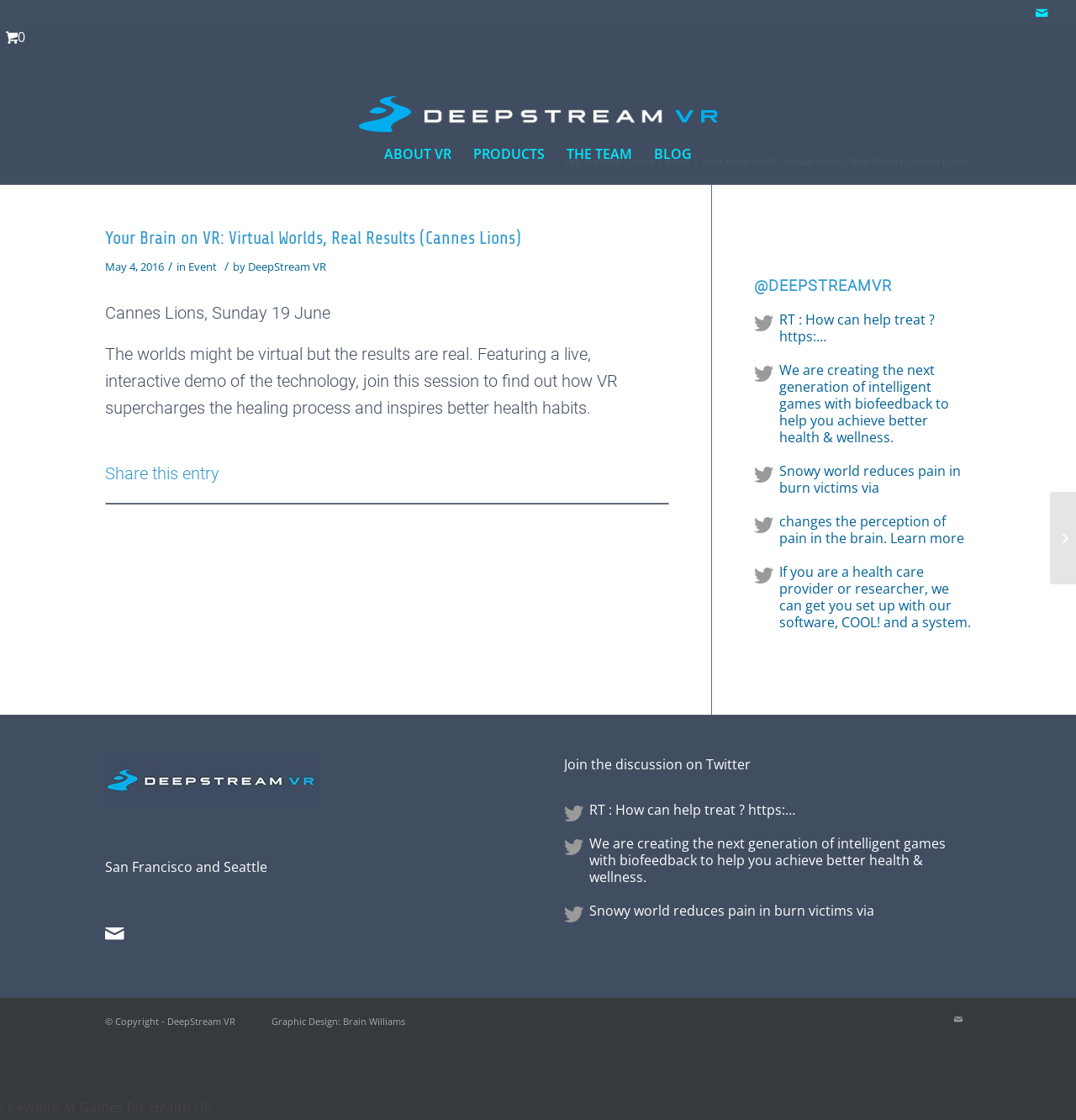Please identify the bounding box coordinates of the element's region that should be clicked to execute the following instruction: "Learn more about the event". The bounding box coordinates must be four float numbers between 0 and 1, i.e., [left, top, right, bottom].

[0.616, 0.138, 0.644, 0.149]